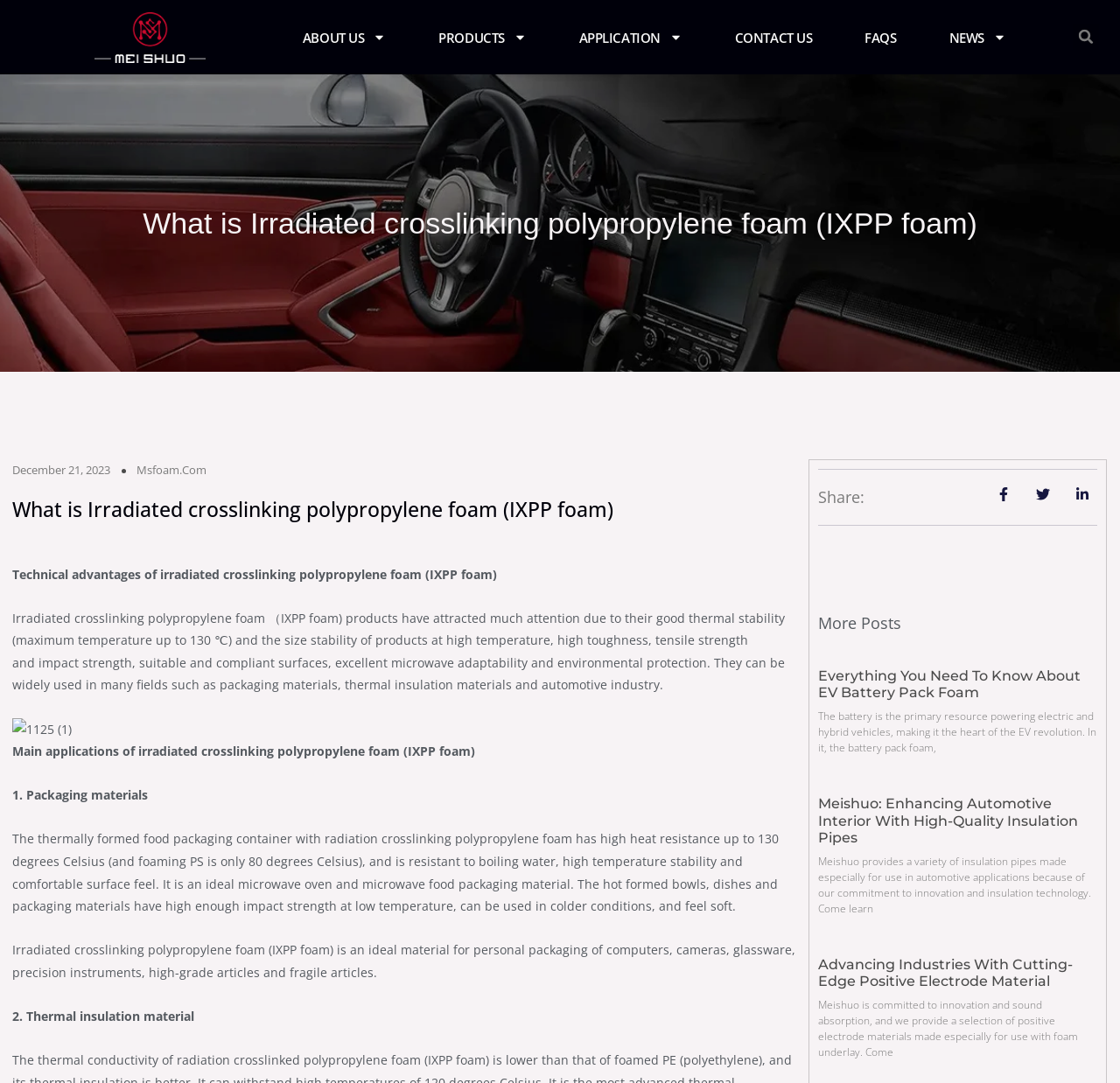Answer the following query with a single word or phrase:
What is the purpose of IXPP foam in automotive applications?

Thermal insulation